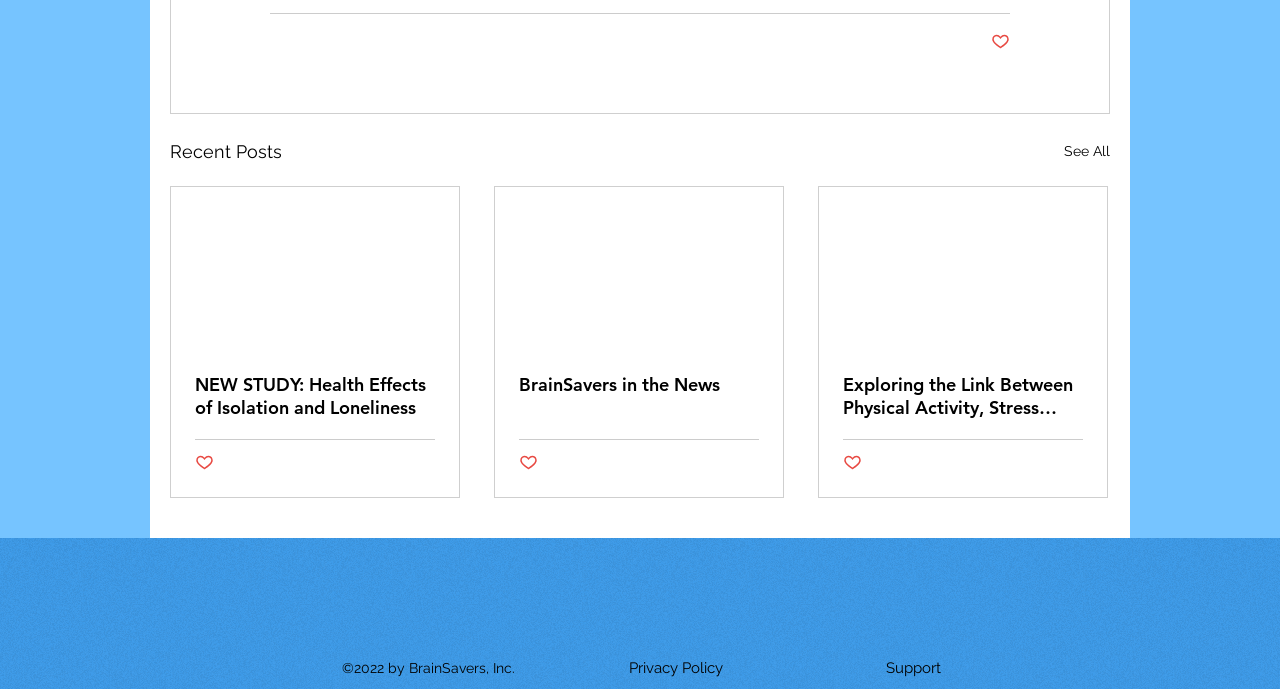Reply to the question with a brief word or phrase: What is the title of the section above the articles?

Recent Posts